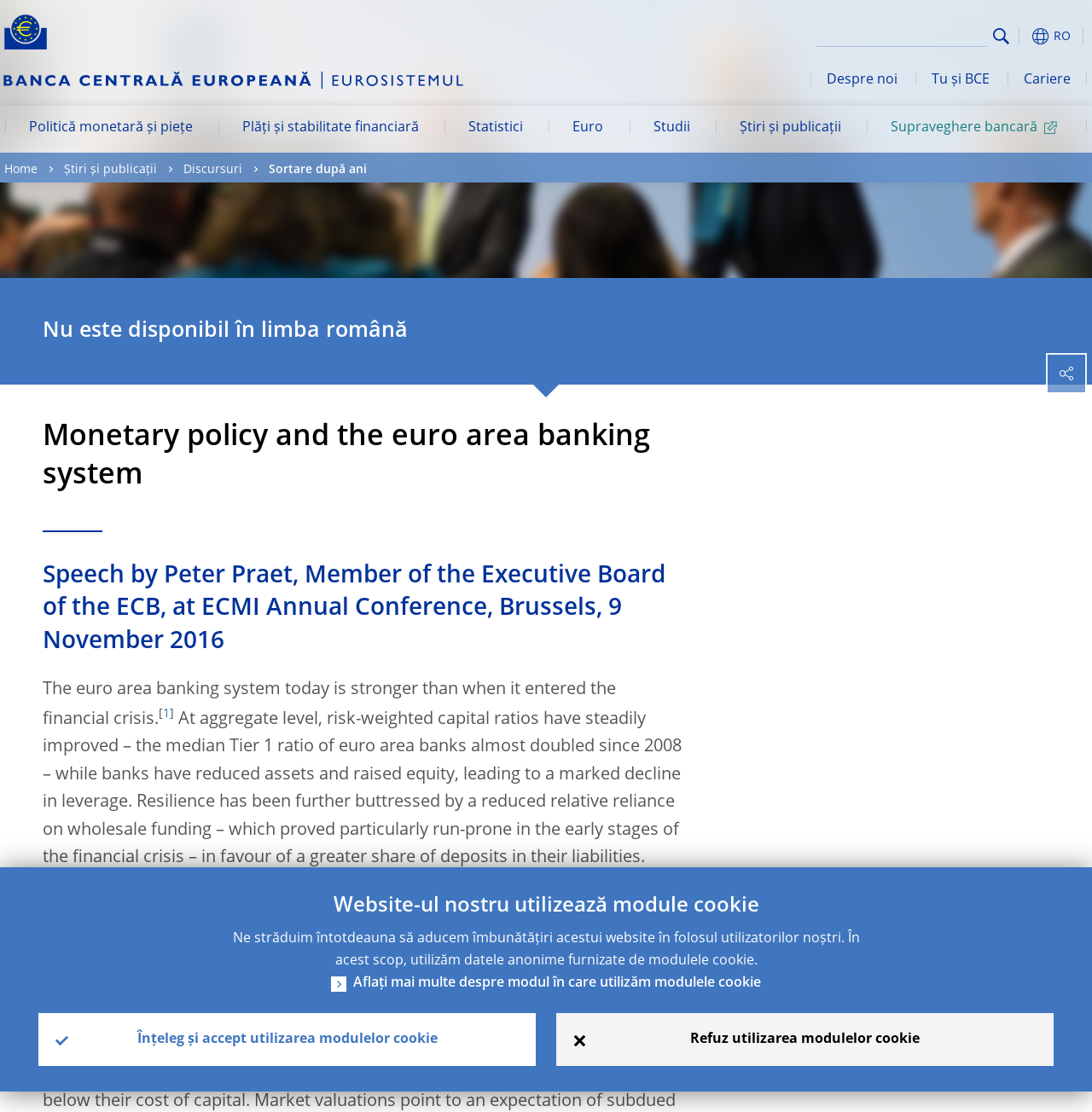Please identify the bounding box coordinates of the element I need to click to follow this instruction: "Read the speech by Peter Praet".

[0.039, 0.504, 0.625, 0.593]